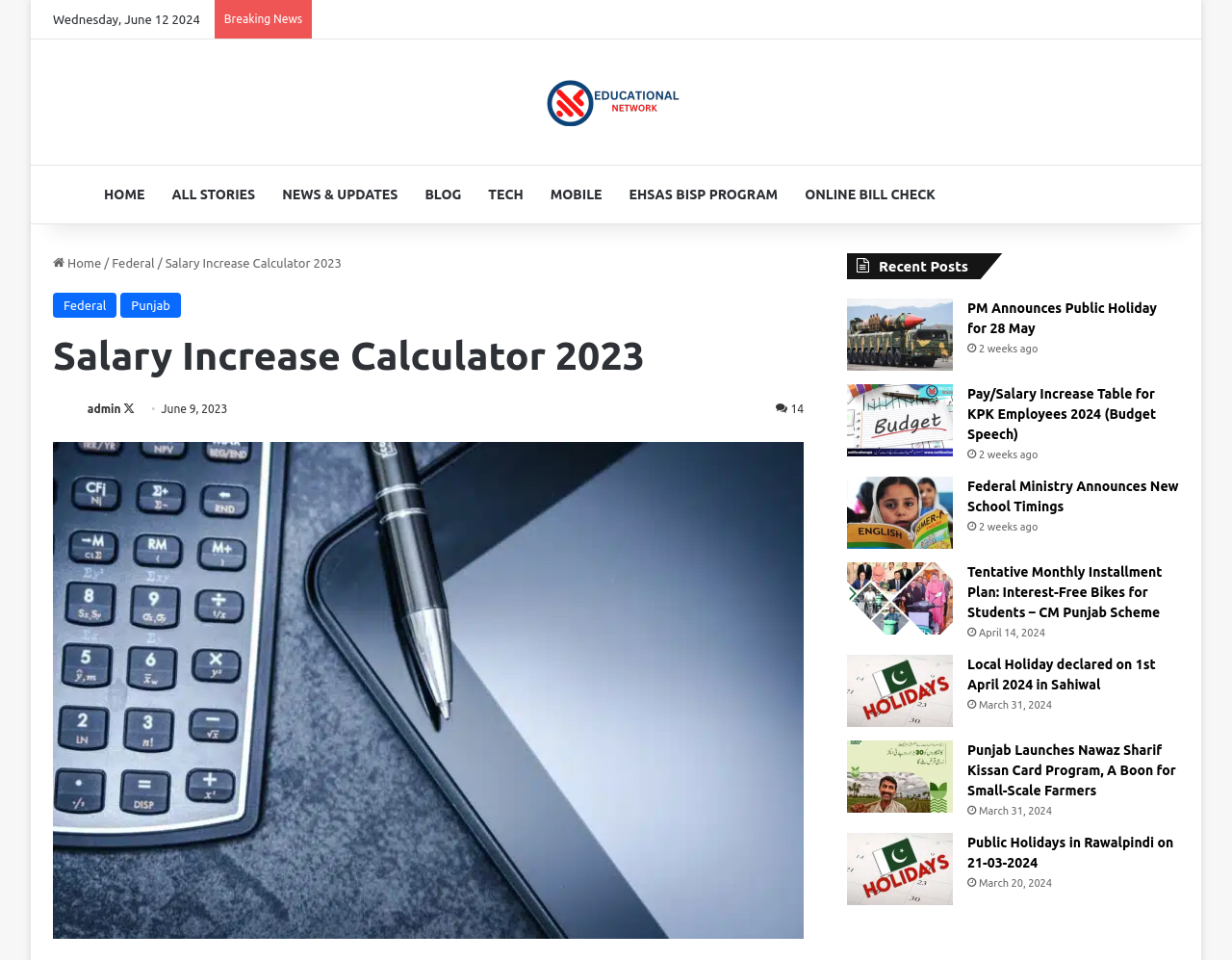Provide the bounding box coordinates of the UI element this sentence describes: "Unique Shelf".

None